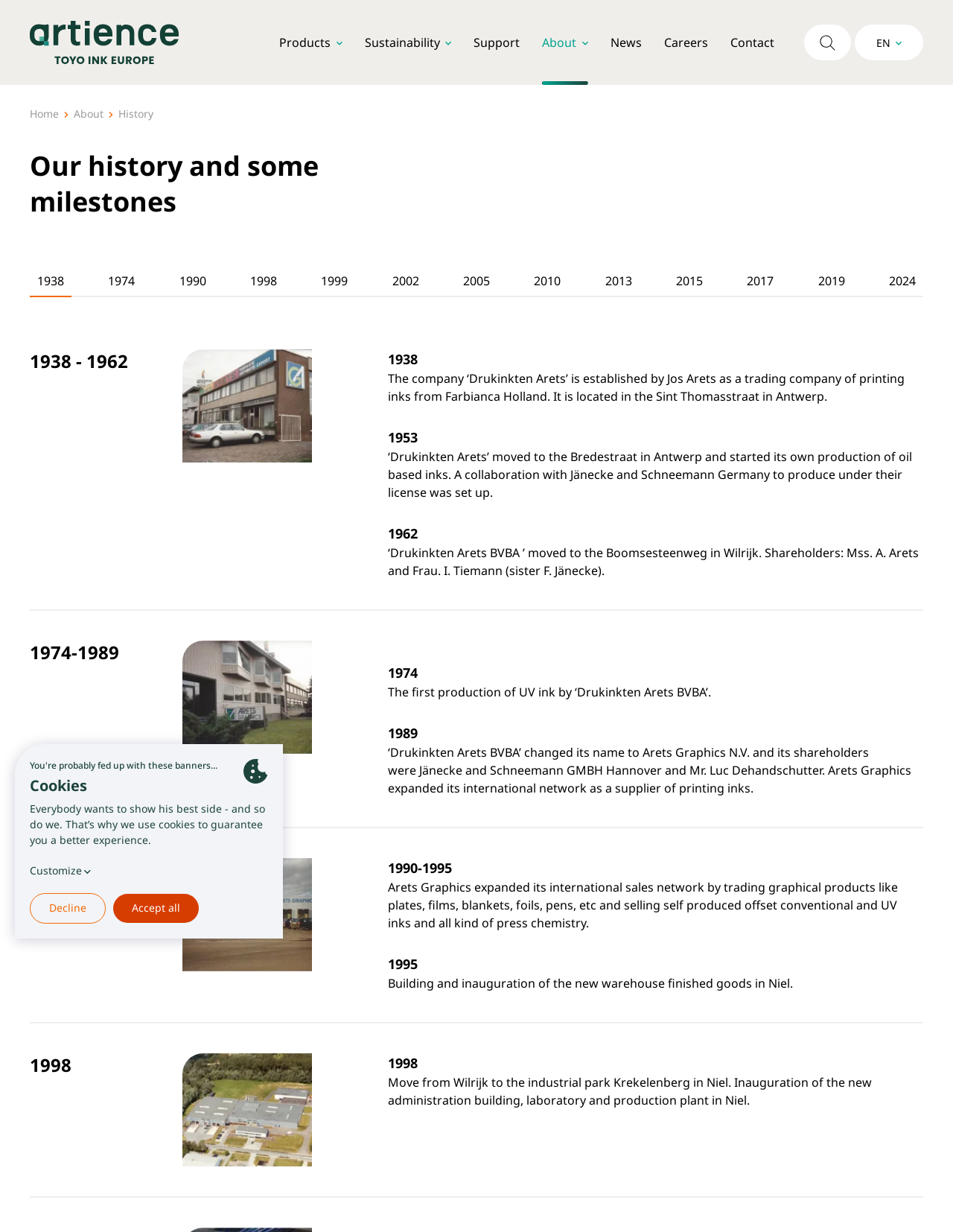Identify the title of the webpage and provide its text content.

Our history and some milestones